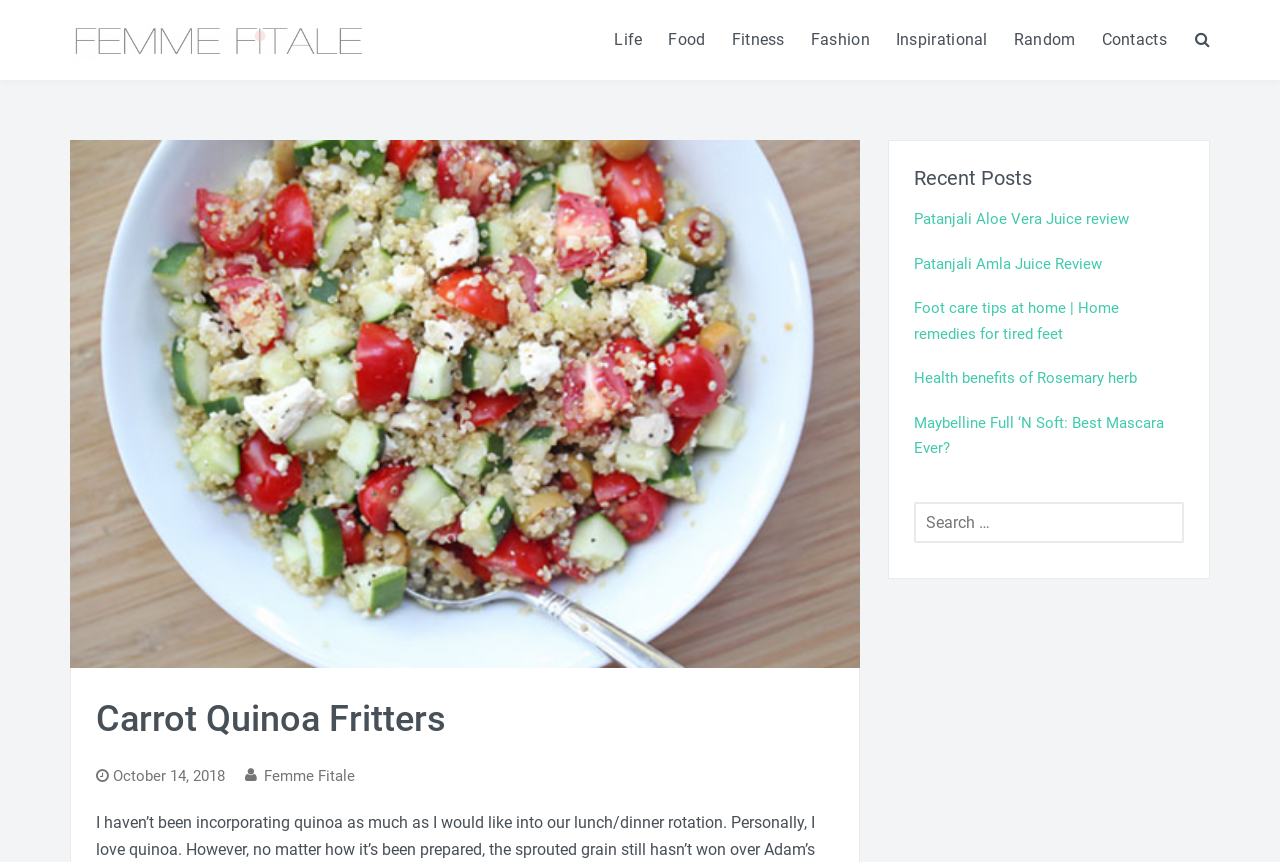Show me the bounding box coordinates of the clickable region to achieve the task as per the instruction: "Visit the Femme Fitale homepage".

[0.055, 0.035, 0.286, 0.057]